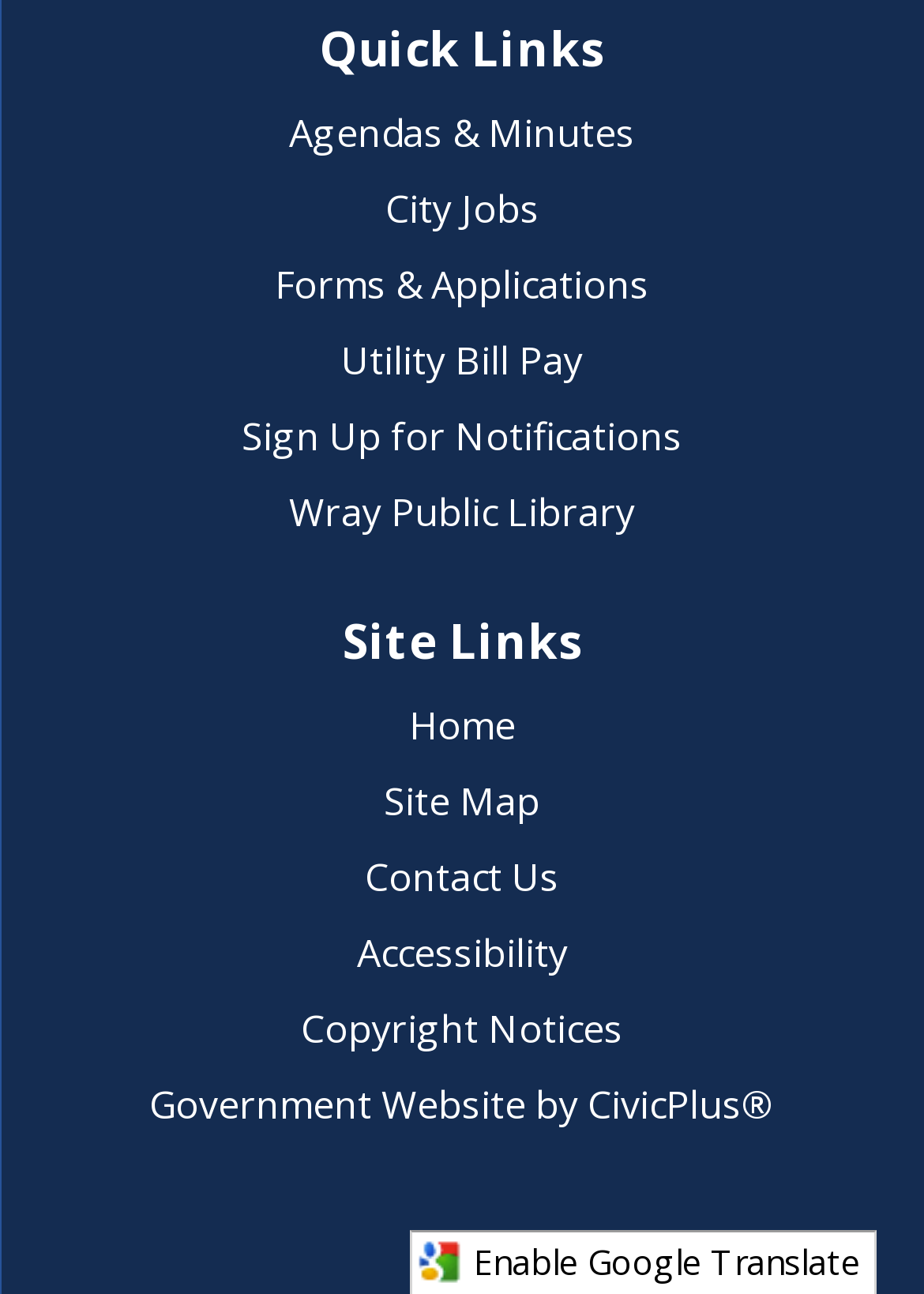Determine the bounding box coordinates of the region I should click to achieve the following instruction: "Contact Us". Ensure the bounding box coordinates are four float numbers between 0 and 1, i.e., [left, top, right, bottom].

[0.395, 0.248, 0.605, 0.288]